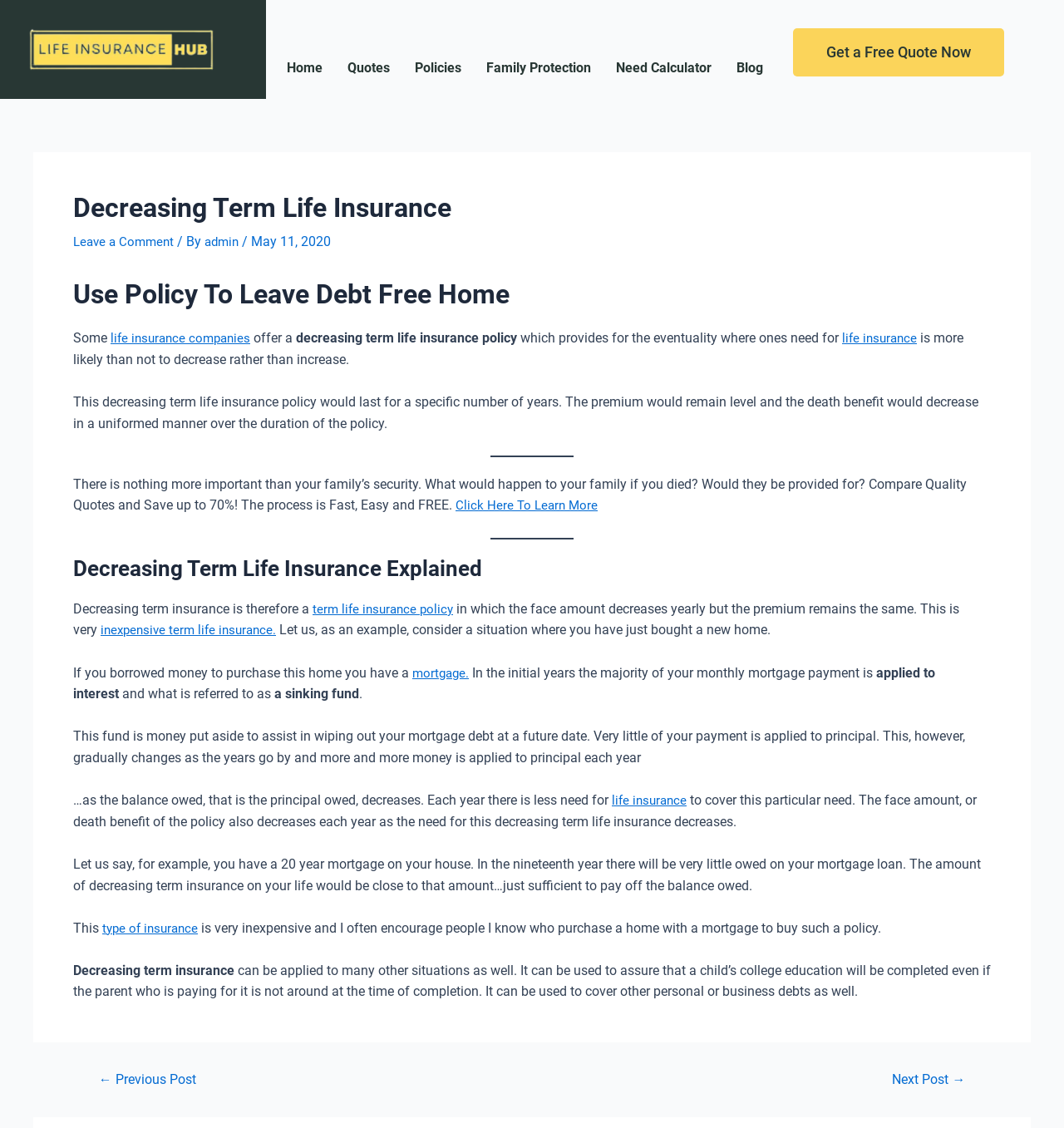Please look at the image and answer the question with a detailed explanation: How many links are there in the navigation section?

In the navigation section, there are two links: '← Previous Post' and 'Next Post →', which are used to navigate between posts.